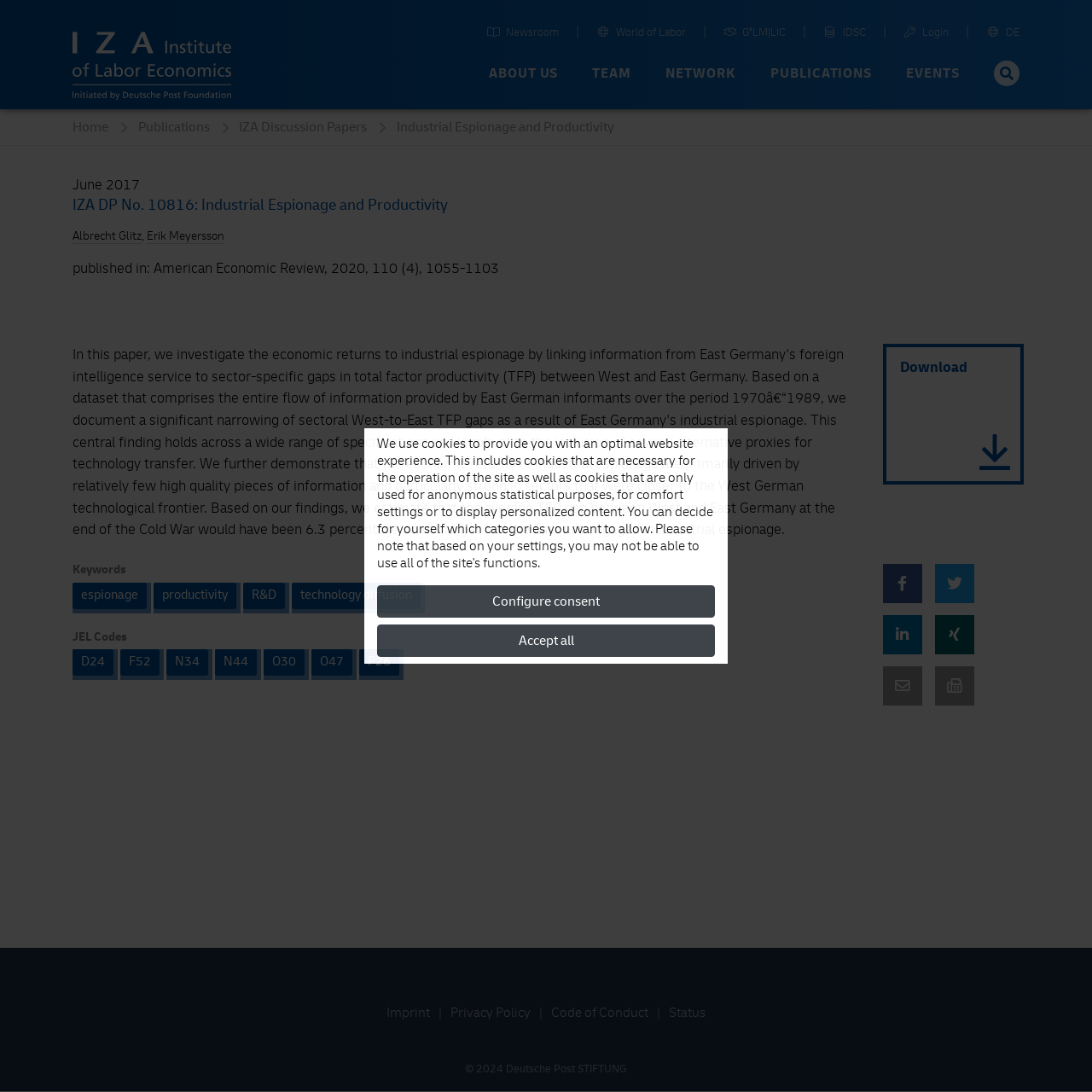Describe the entire webpage, focusing on both content and design.

This webpage is about a research paper titled "Industrial Espionage and Productivity" from the Institute of Labor Economics (IZA). At the top, there is a navigation bar with several links, including "Newsroom", "World of Labor", "G²LM|LIC", "IDSC", "Login", and "DE". Below the navigation bar, there are five buttons: "ABOUT US", "TEAM", "NETWORK", "PUBLICATIONS", and "EVENTS".

The main content of the webpage is divided into several sections. The first section displays the title of the paper, "IZA DP No. 10816: Industrial Espionage and Productivity", along with the authors' names, Albrecht Glitz and Erik Meyersson, and the publication date, June 2017. Below this section, there is a link to download the paper.

The next section lists the keywords related to the paper, including "espionage", "productivity", "R&D", and "technology diffusion". Following this section is a list of JEL codes, which are classification codes used in economics.

On the right side of the webpage, there are several social media links and a button to configure consent for cookies. At the bottom of the webpage, there is a footer section with links to "Imprint", "Privacy Policy", "Code of Conduct", and "Status", as well as a copyright notice.